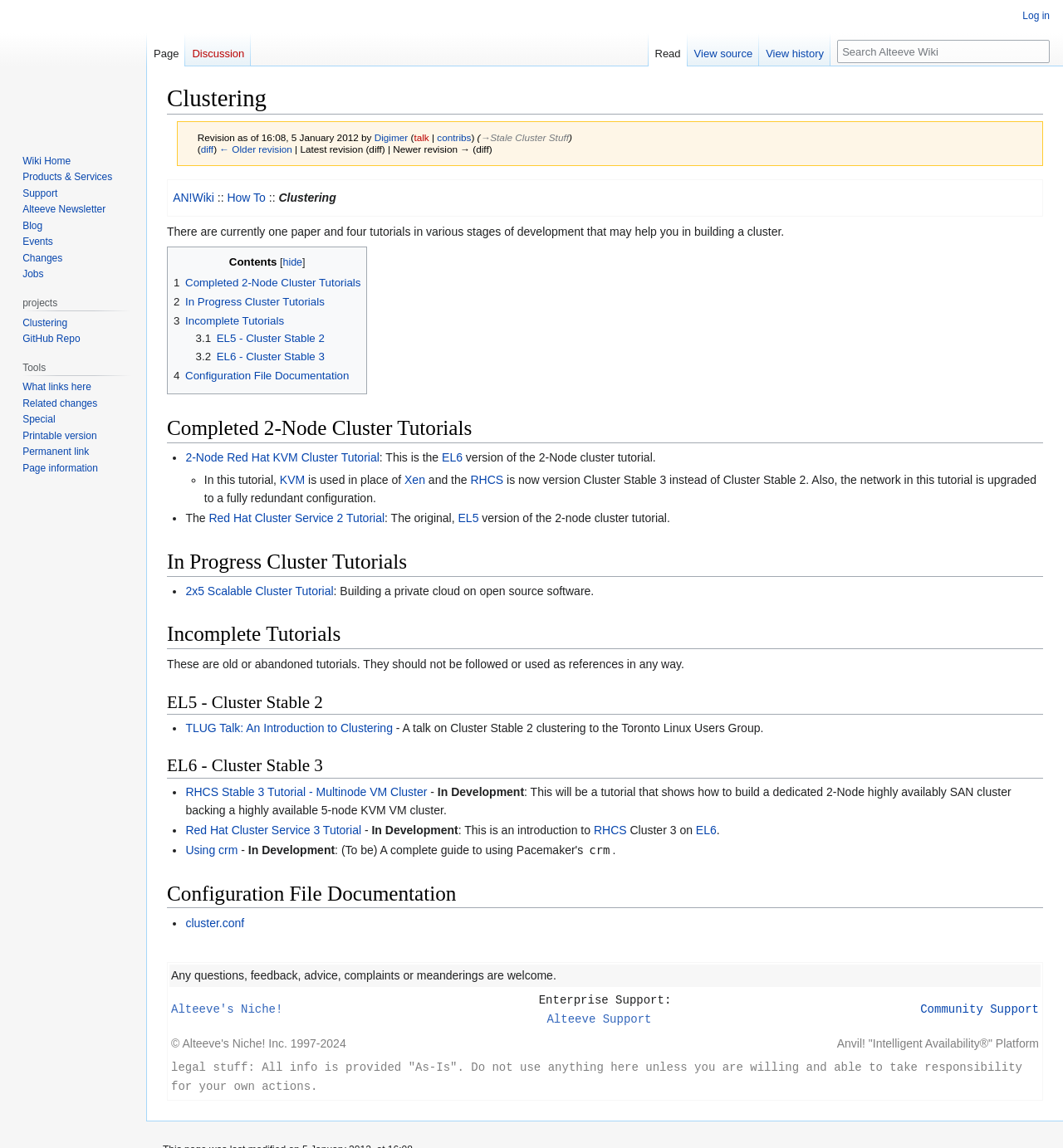Locate the bounding box coordinates of the area you need to click to fulfill this instruction: 'View the completed 2-Node Red Hat KVM Cluster Tutorial'. The coordinates must be in the form of four float numbers ranging from 0 to 1: [left, top, right, bottom].

[0.175, 0.393, 0.357, 0.405]